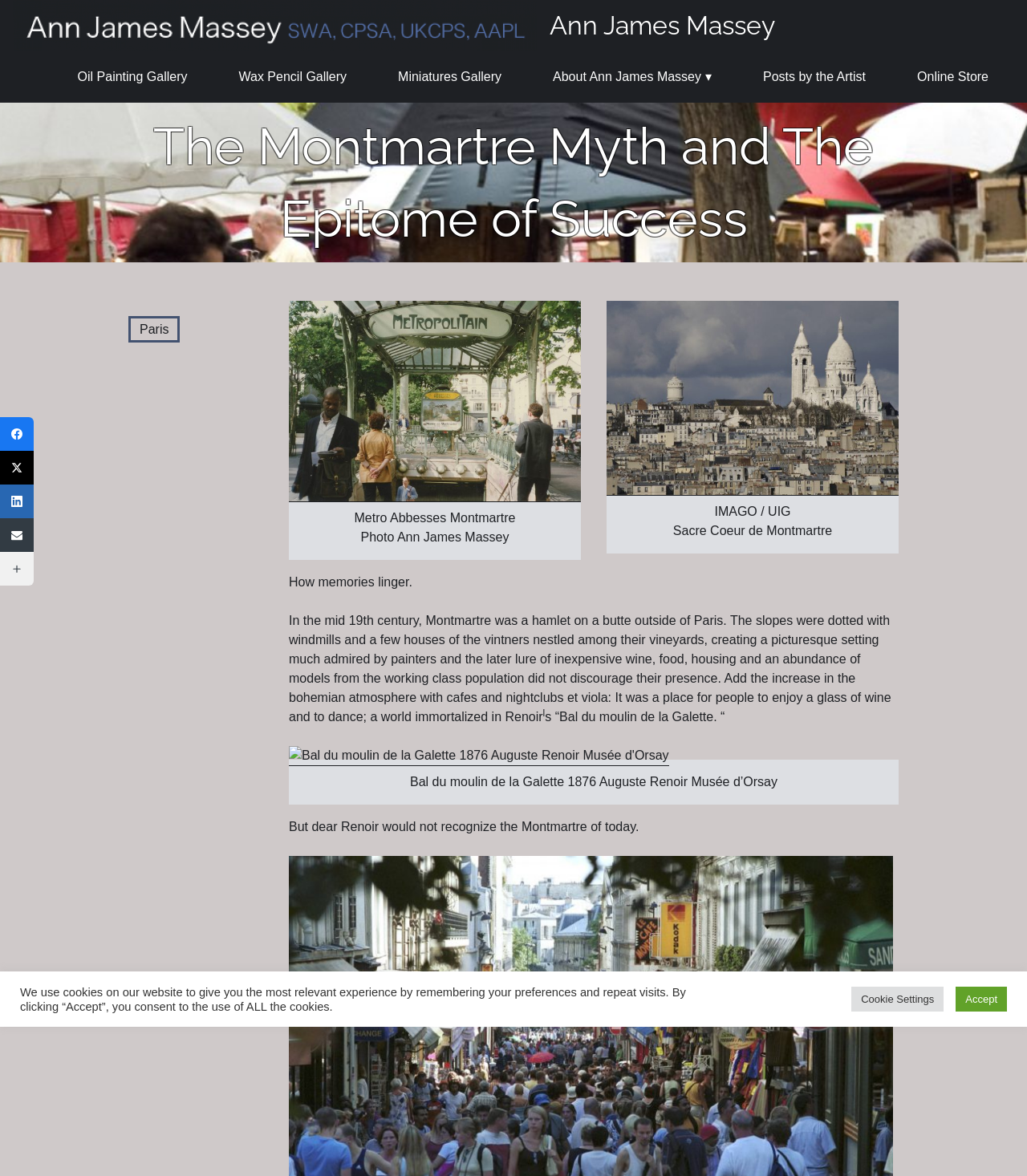What is the location of Montmartre?
Based on the image, give a one-word or short phrase answer.

Outside of Paris